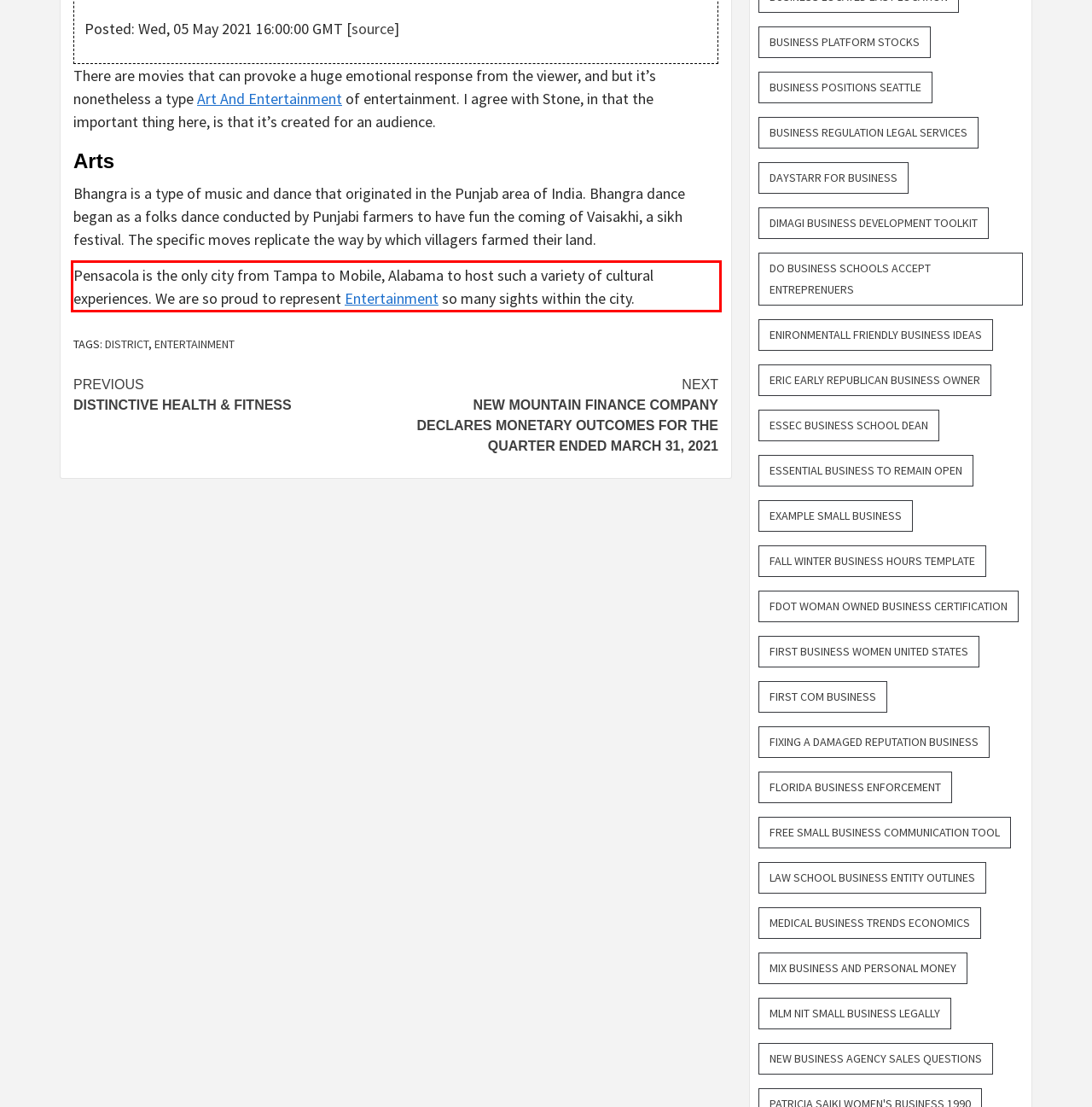You are looking at a screenshot of a webpage with a red rectangle bounding box. Use OCR to identify and extract the text content found inside this red bounding box.

Pensacola is the only city from Tampa to Mobile, Alabama to host such a variety of cultural experiences. We are so proud to represent Entertainment so many sights within the city.